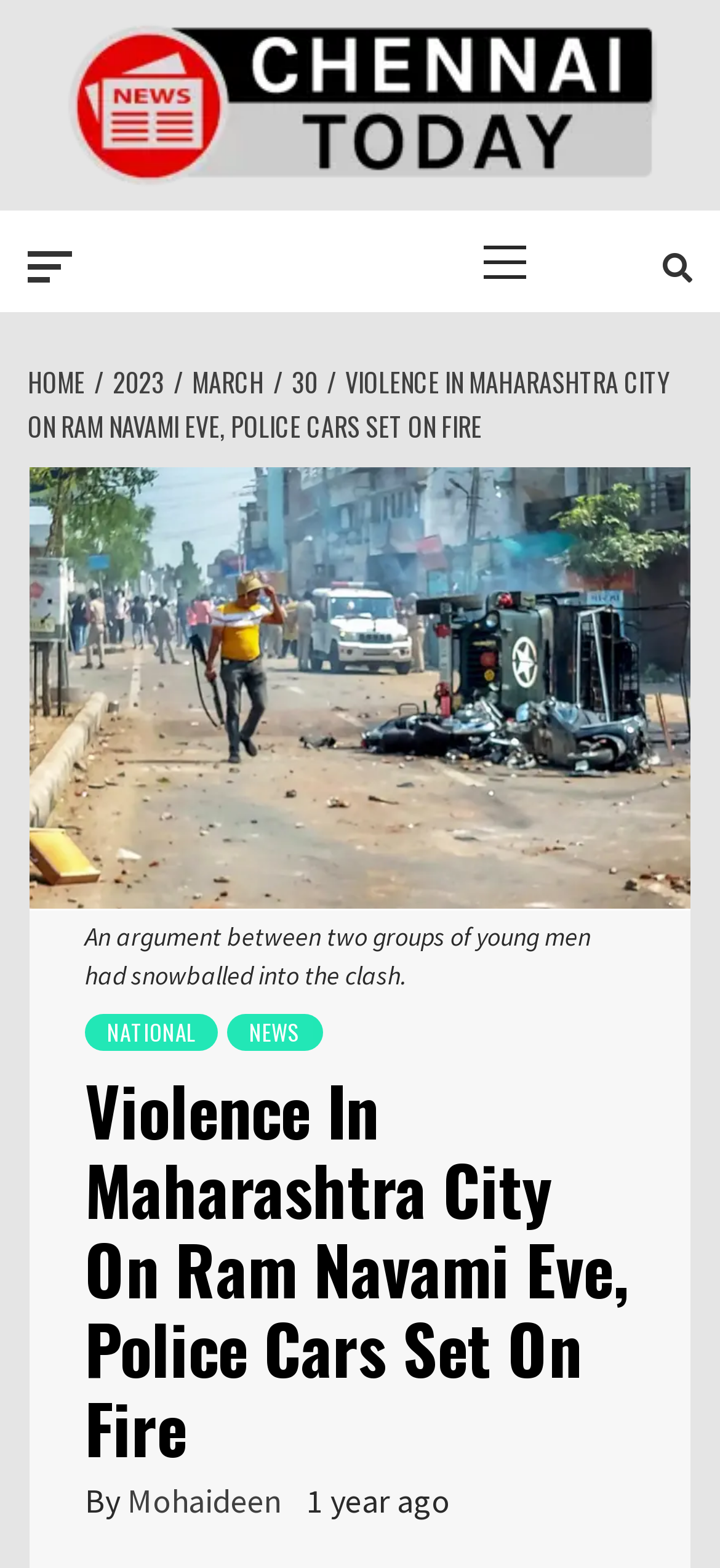Determine the bounding box coordinates of the clickable element to complete this instruction: "read NATIONAL news". Provide the coordinates in the format of four float numbers between 0 and 1, [left, top, right, bottom].

[0.118, 0.646, 0.303, 0.67]